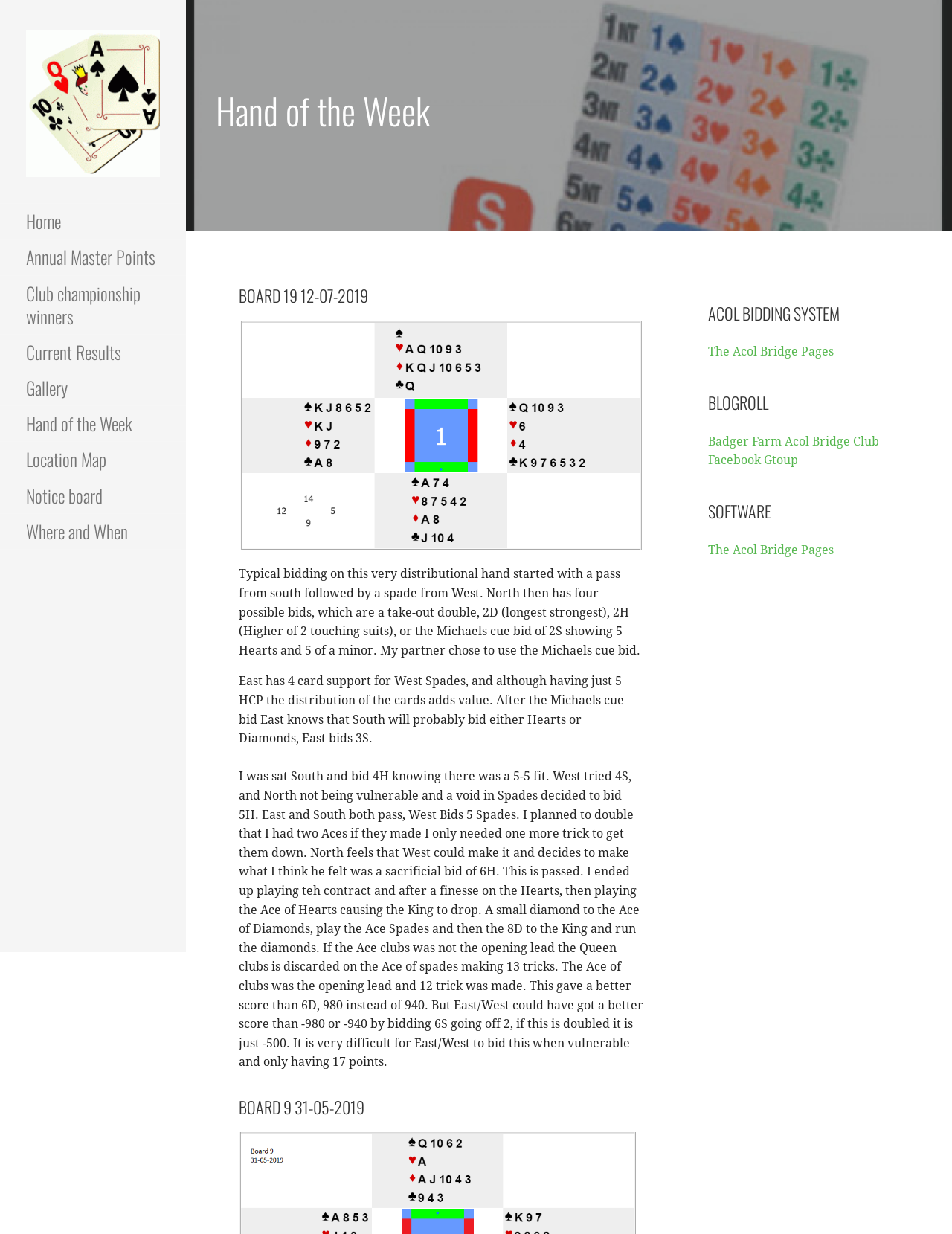Bounding box coordinates must be specified in the format (top-left x, top-left y, bottom-right x, bottom-right y). All values should be floating point numbers between 0 and 1. What are the bounding box coordinates of the UI element described as: Badger Farm Acol Bridge Club

[0.027, 0.144, 0.195, 0.198]